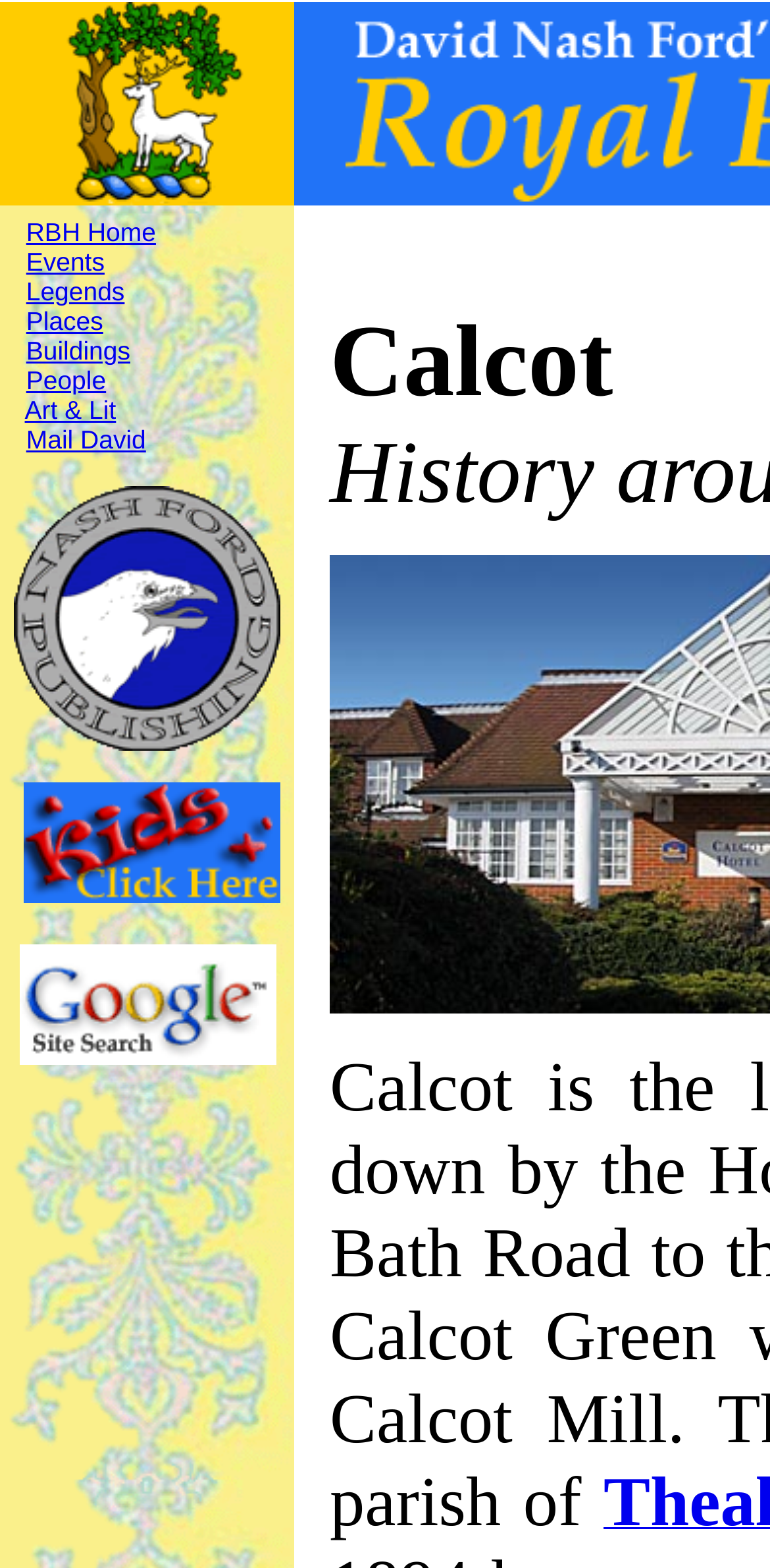Could you indicate the bounding box coordinates of the region to click in order to complete this instruction: "View Legends".

[0.034, 0.176, 0.162, 0.195]